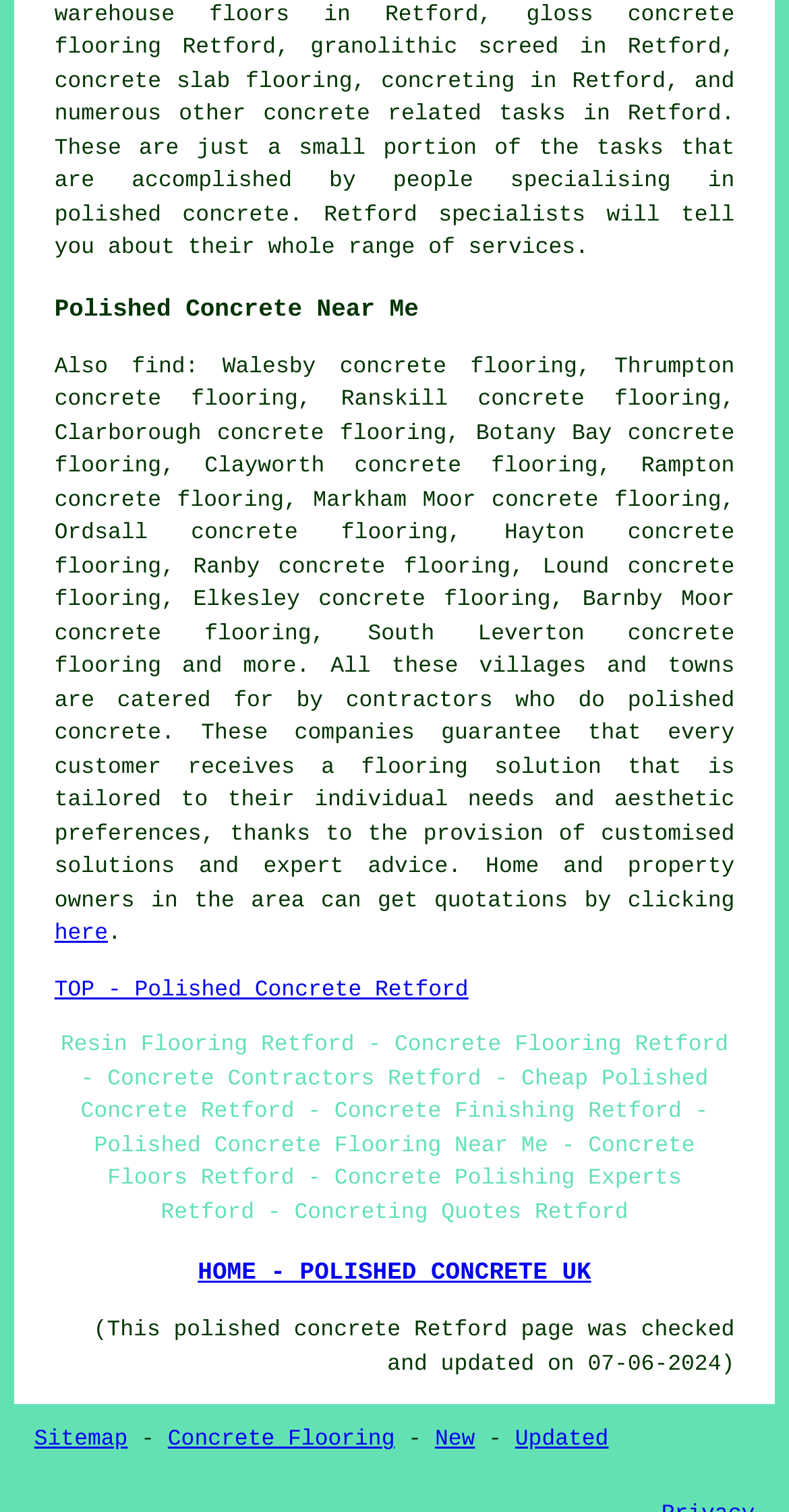Show the bounding box coordinates of the element that should be clicked to complete the task: "find polished concrete services near me".

[0.167, 0.235, 0.235, 0.251]